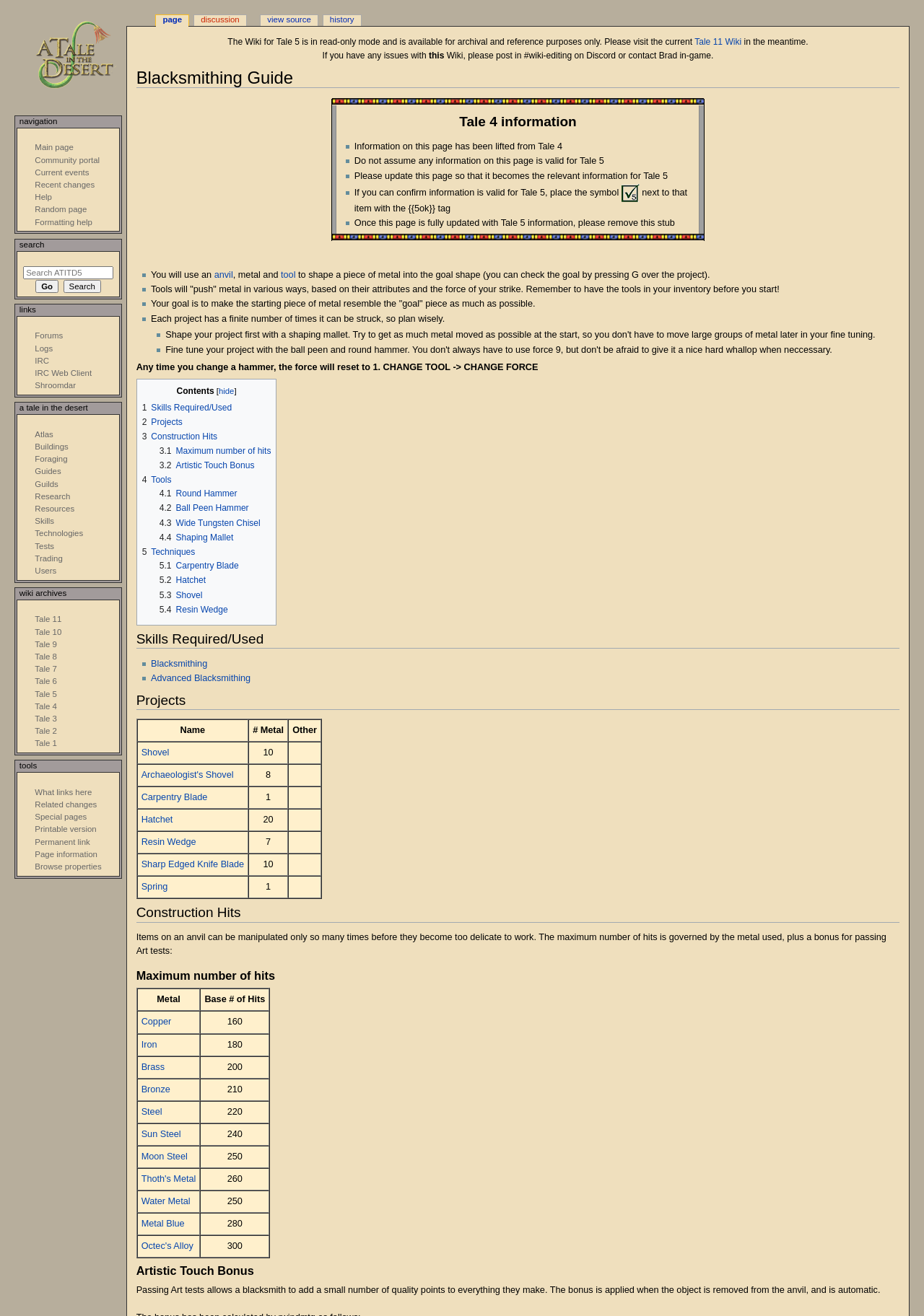Please locate the bounding box coordinates of the element that should be clicked to achieve the given instruction: "Click on the 'Tale 11 Wiki' link".

[0.752, 0.028, 0.802, 0.036]